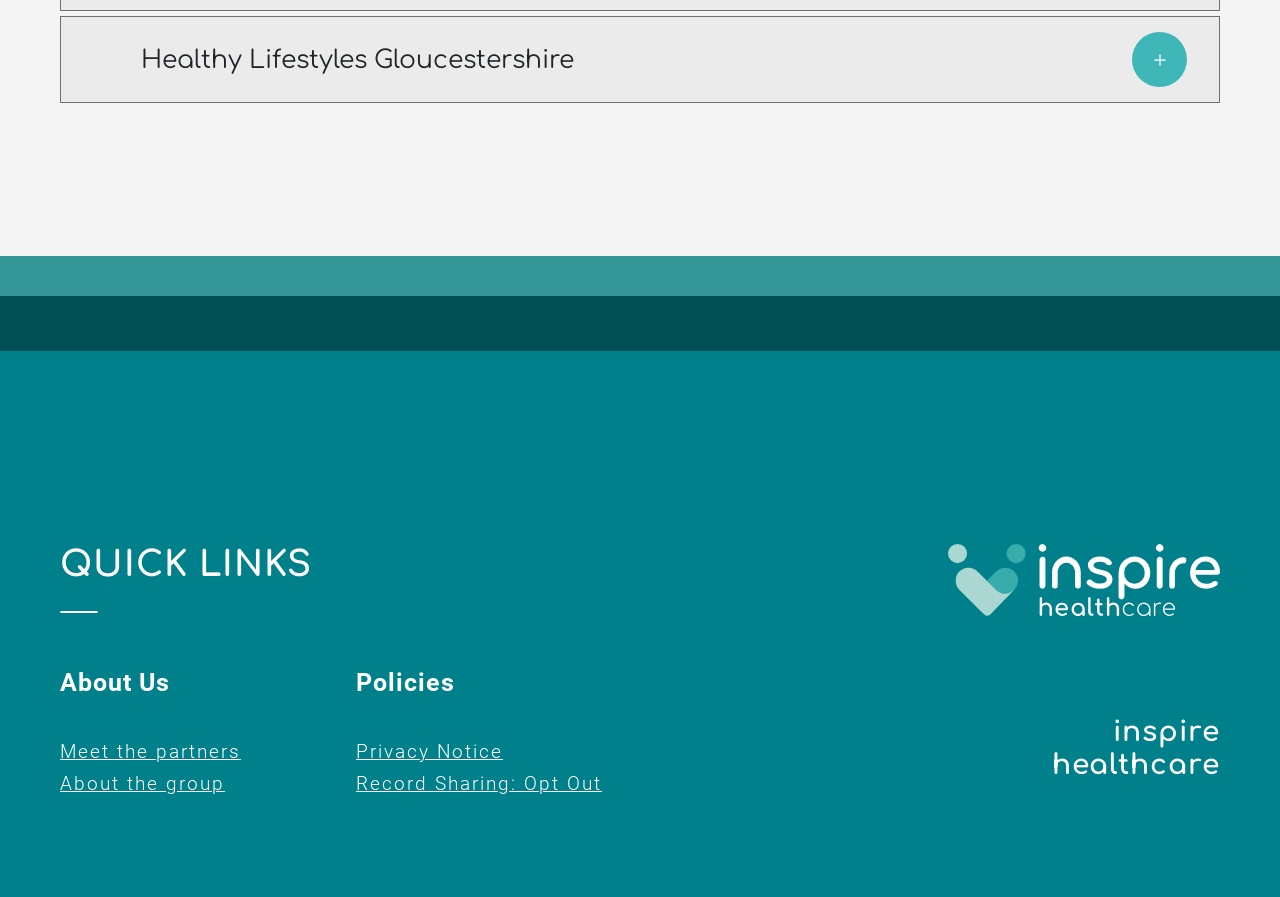Provide the bounding box for the UI element matching this description: "Products & Services >".

None